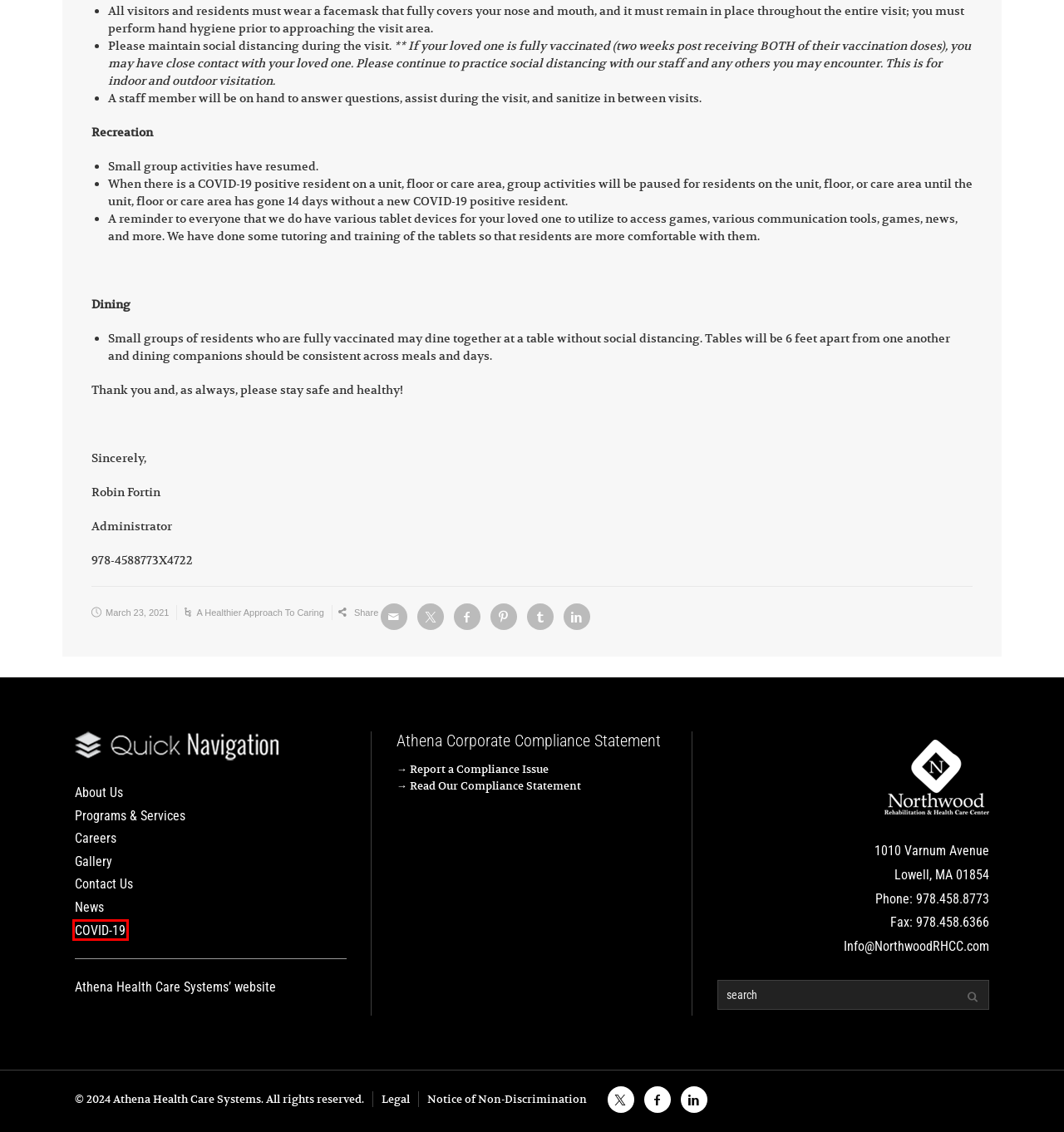Analyze the given webpage screenshot and identify the UI element within the red bounding box. Select the webpage description that best matches what you expect the new webpage to look like after clicking the element. Here are the candidates:
A. Photo Gallery - Northwood Rehabilitation & Health Care Center
B. Programs & Services - Northwood Rehabilitation & Health Care Center
C. COVID-19 (Coronavirus) Information - Athena Health Care Systems
D. Athena Health Care Systems
E. About Us - Northwood Rehabilitation & Health Care Center
F. Careers - Athena Health Care Systems
G. Contact Us - Northwood Rehabilitation & Health Care Center
H. Athena Corporate Compliance Statement - Northwood Rehabilitation & Health Care Center

C